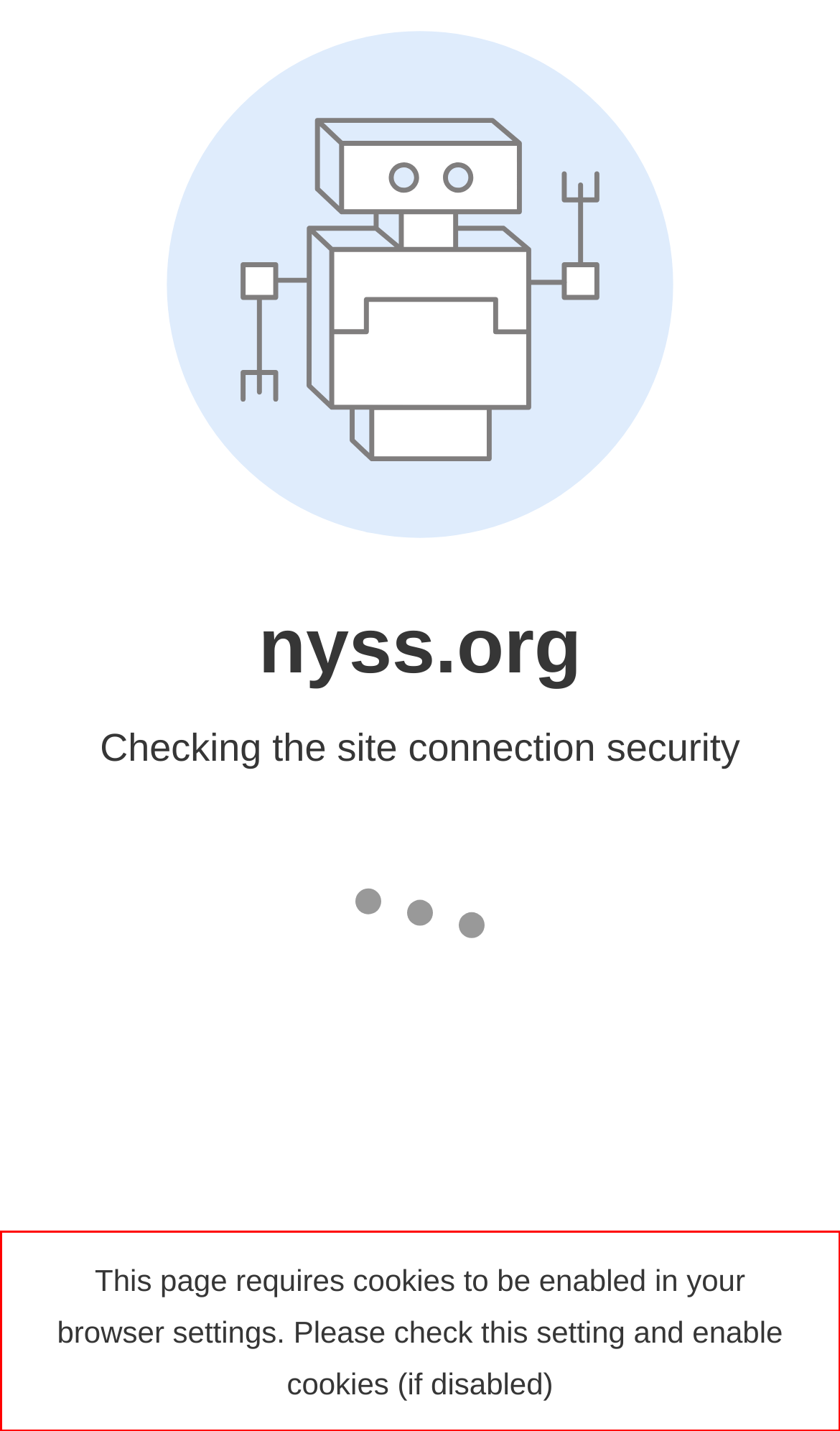You have a screenshot of a webpage with a red bounding box. Identify and extract the text content located inside the red bounding box.

This page requires cookies to be enabled in your browser settings. Please check this setting and enable cookies (if disabled)